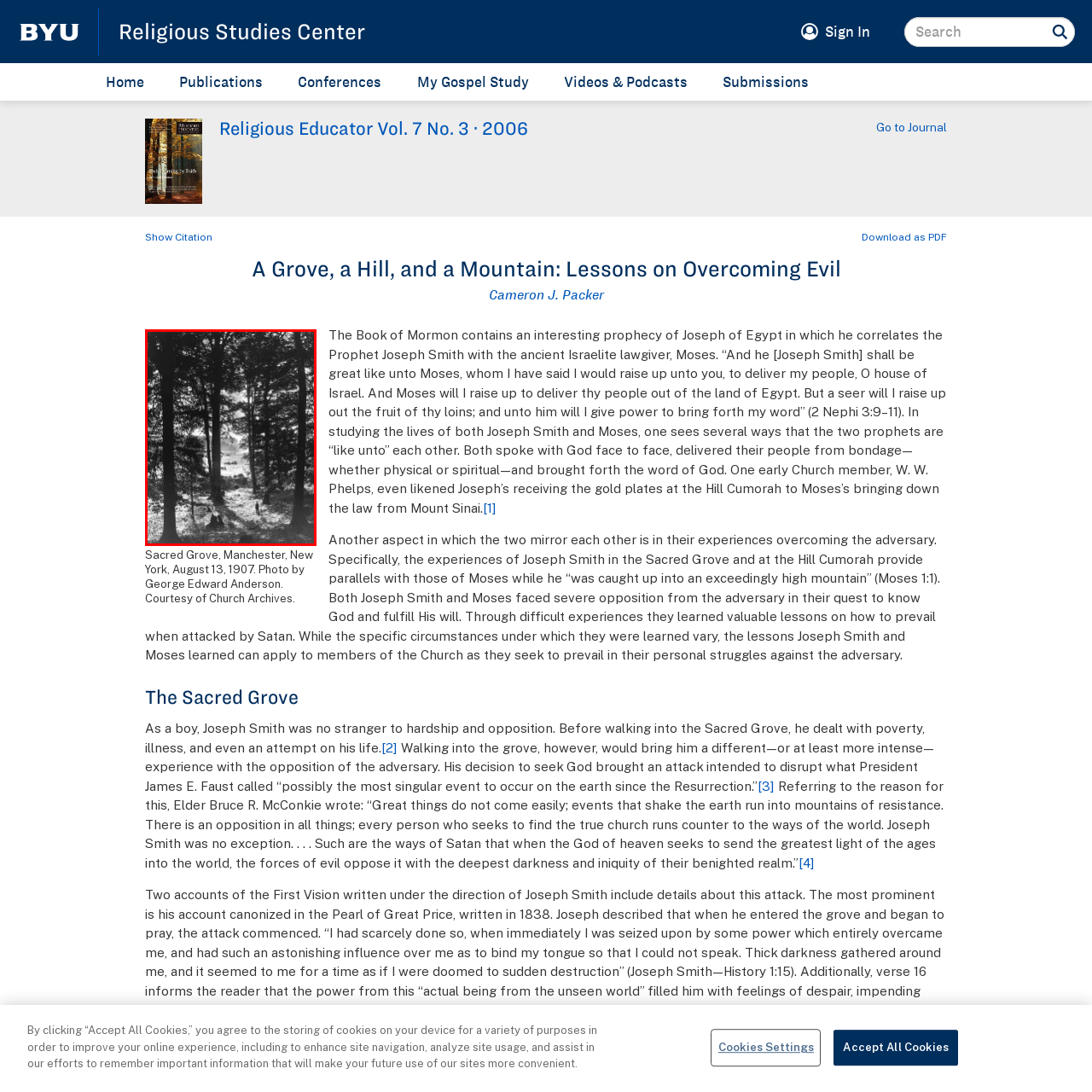Check the highlighted part in pink, Who photographed the Sacred Grove? 
Use a single word or phrase for your answer.

George Edward Anderson